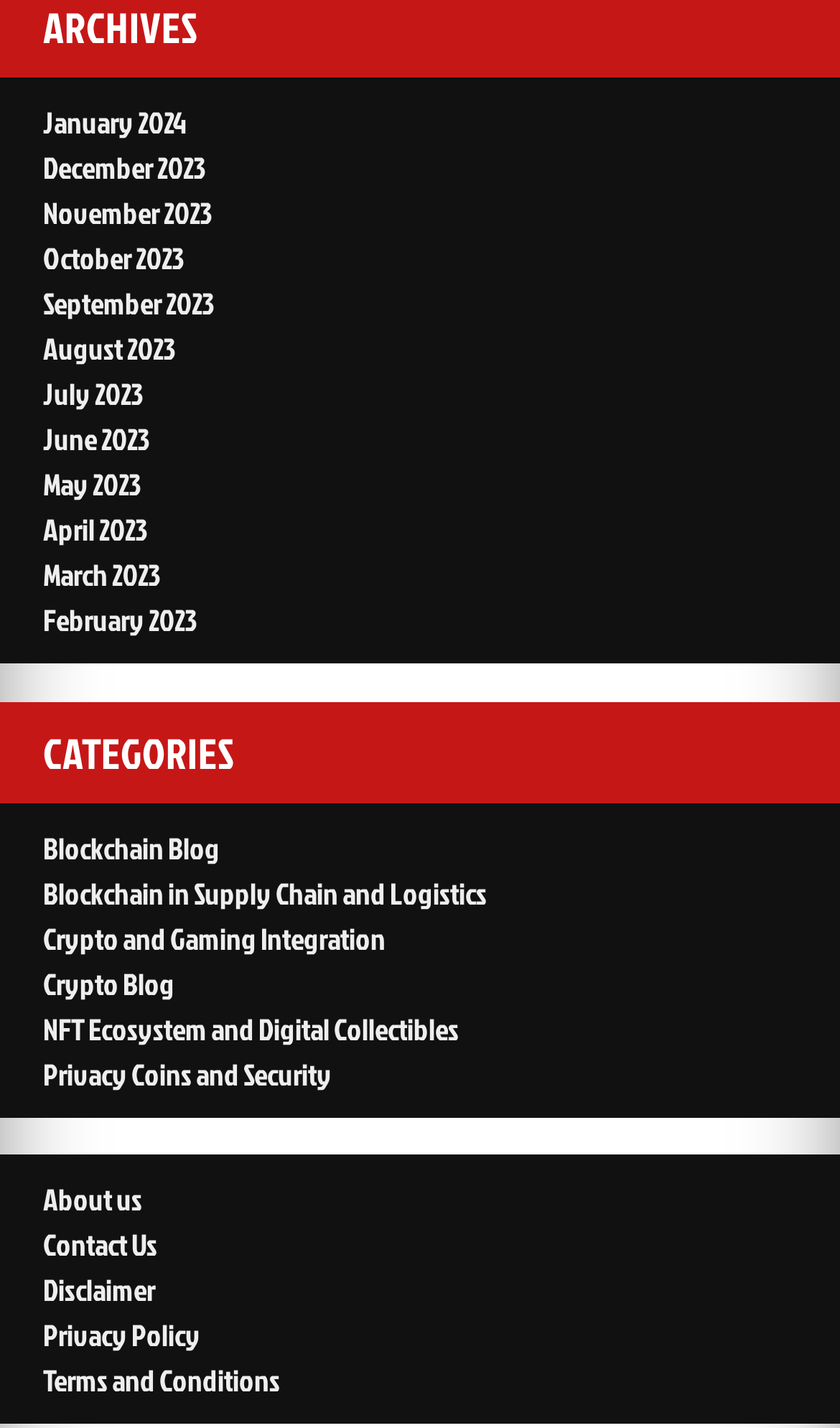Return the bounding box coordinates of the UI element that corresponds to this description: "NFT Ecosystem and Digital Collectibles". The coordinates must be given as four float numbers in the range of 0 and 1, [left, top, right, bottom].

[0.051, 0.705, 0.546, 0.734]